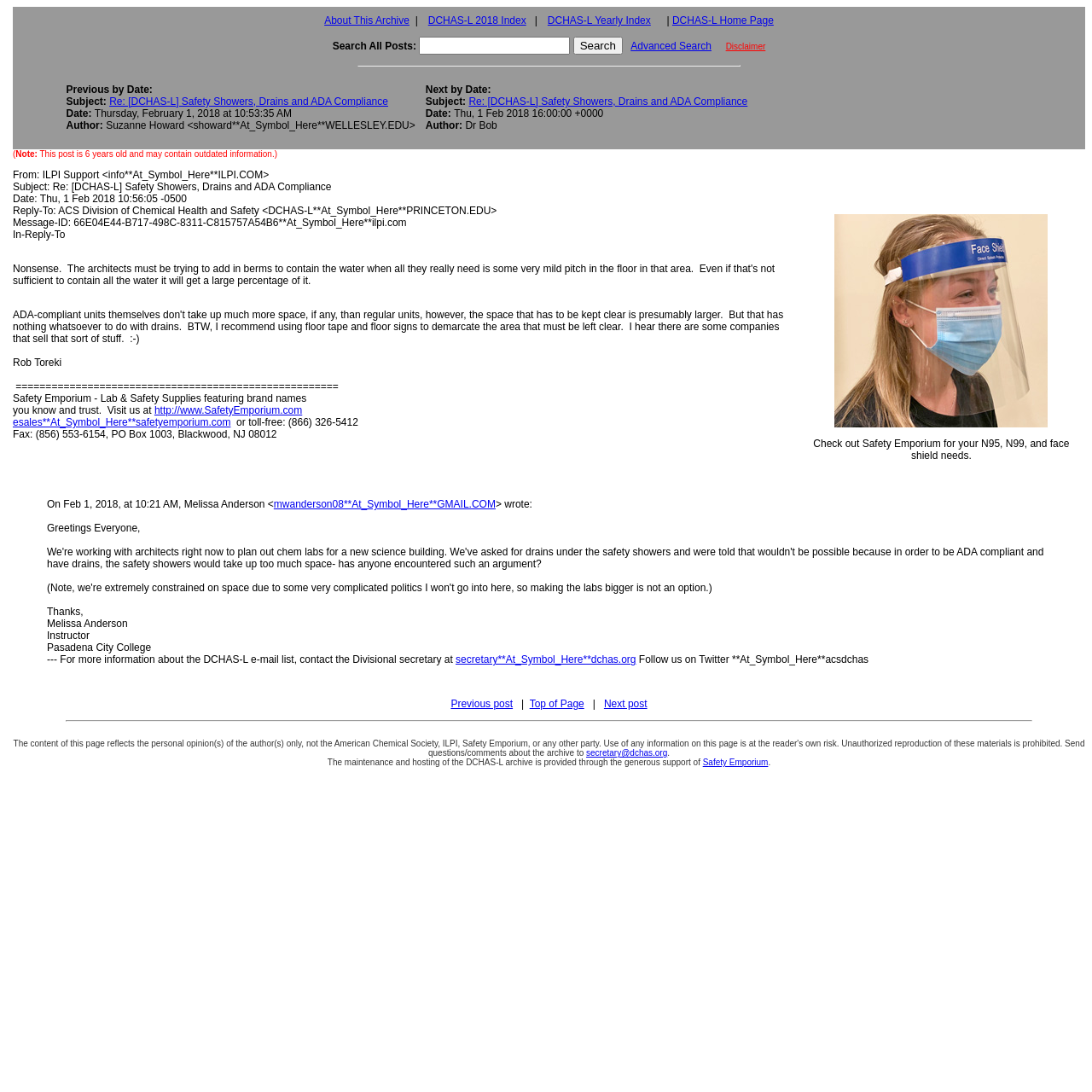Please provide the bounding box coordinate of the region that matches the element description: Disclaimer. Coordinates should be in the format (top-left x, top-left y, bottom-right x, bottom-right y) and all values should be between 0 and 1.

[0.665, 0.038, 0.701, 0.047]